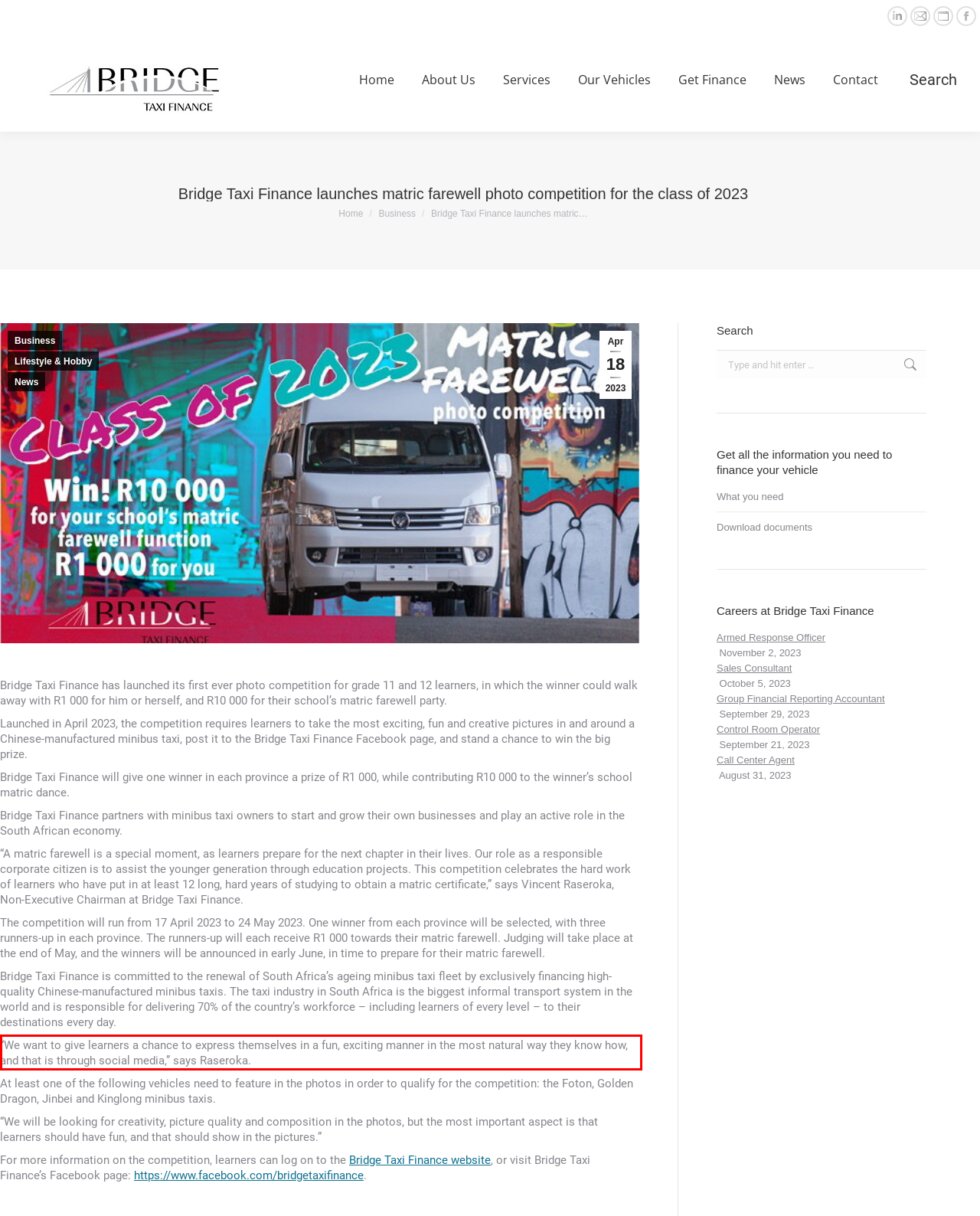The screenshot you have been given contains a UI element surrounded by a red rectangle. Use OCR to read and extract the text inside this red rectangle.

“We want to give learners a chance to express themselves in a fun, exciting manner in the most natural way they know how, and that is through social media,” says Raseroka.